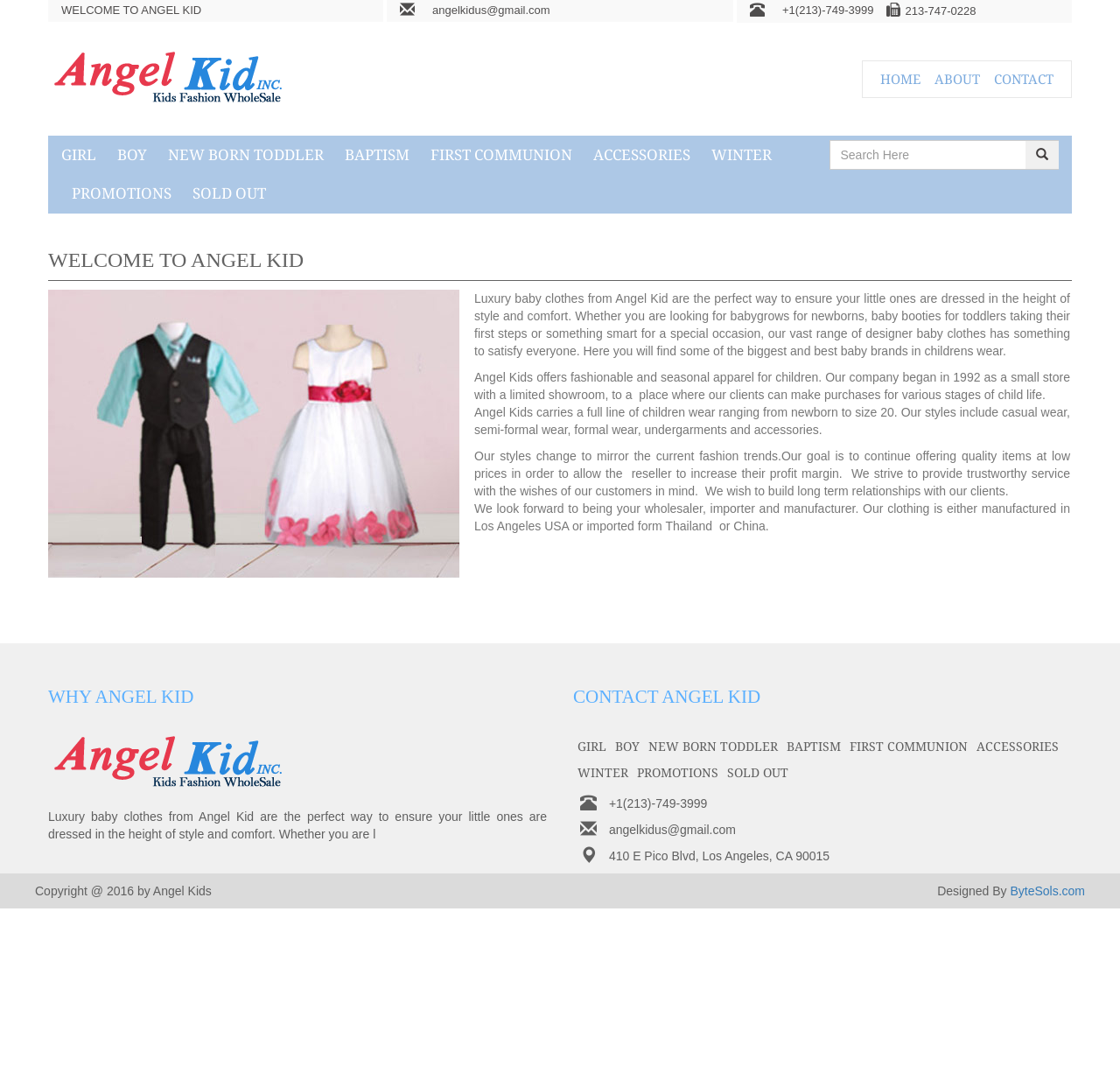Based on the image, give a detailed response to the question: Where are the clothes manufactured or imported from?

The website mentions that their clothing is either manufactured in Los Angeles, USA, or imported from Thailand or China.